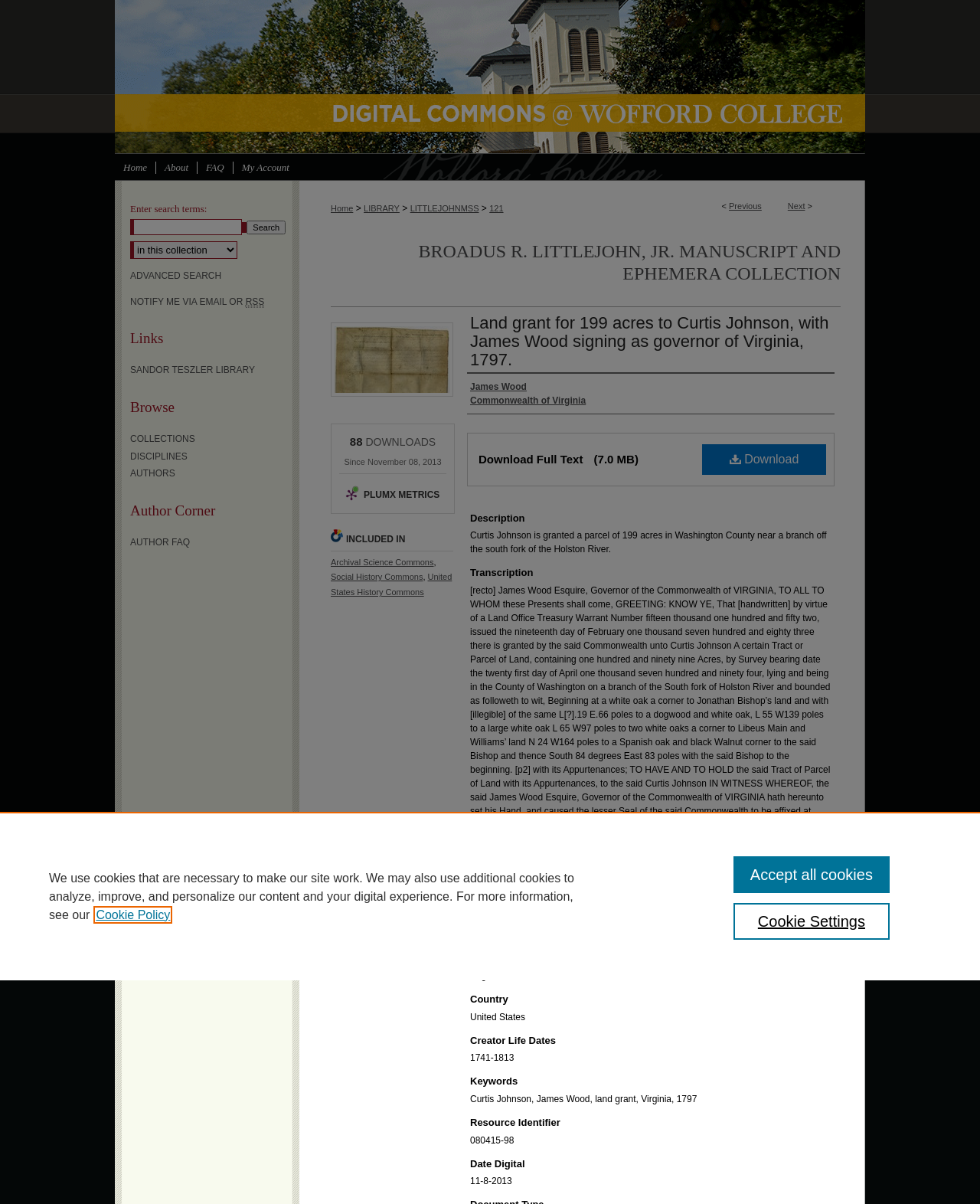Given the description of the UI element: "Collections", predict the bounding box coordinates in the form of [left, top, right, bottom], with each value being a float between 0 and 1.

[0.133, 0.36, 0.297, 0.369]